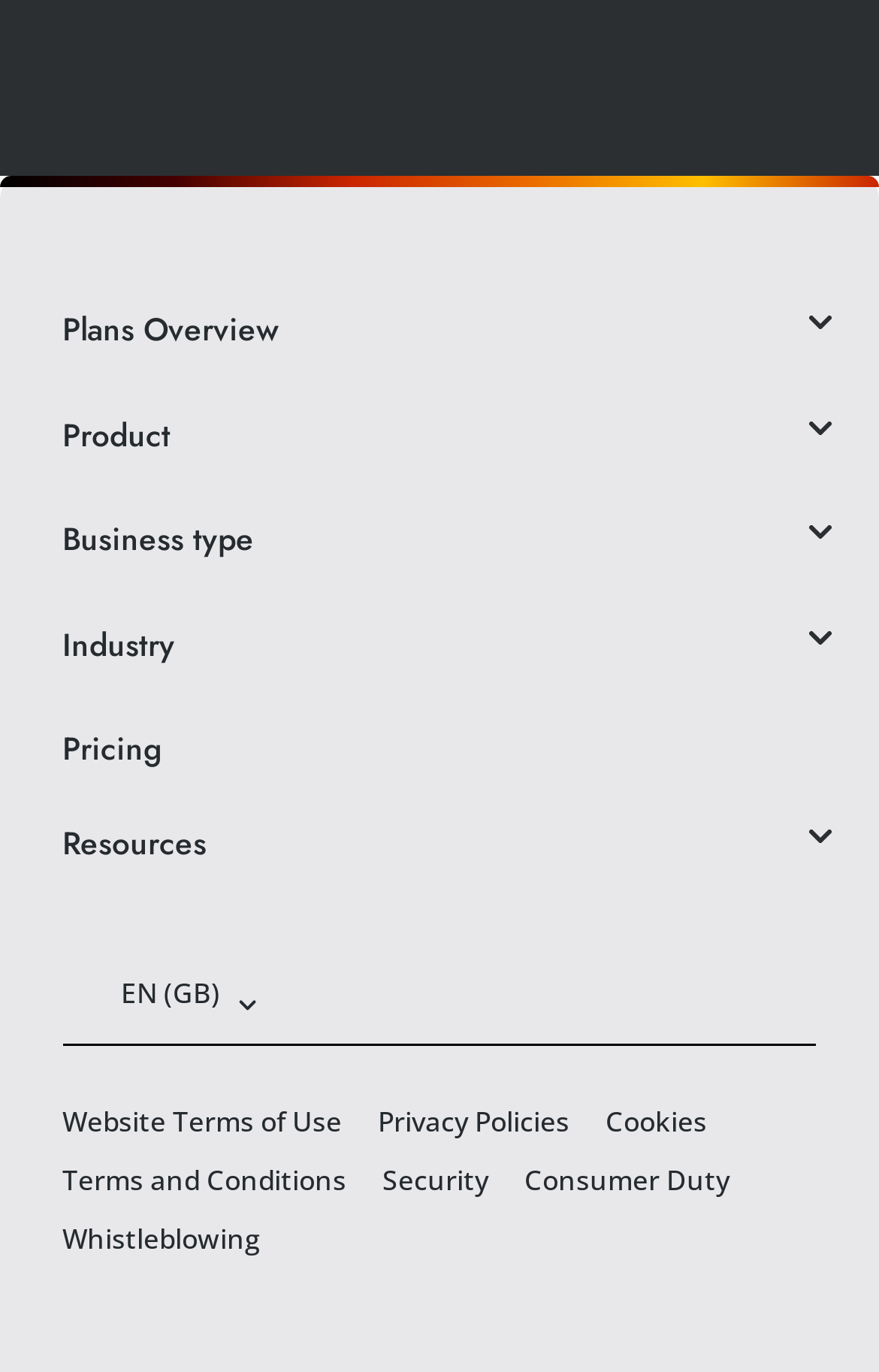Please answer the following question using a single word or phrase: 
What is the last item in the footer section?

Whistleblowing